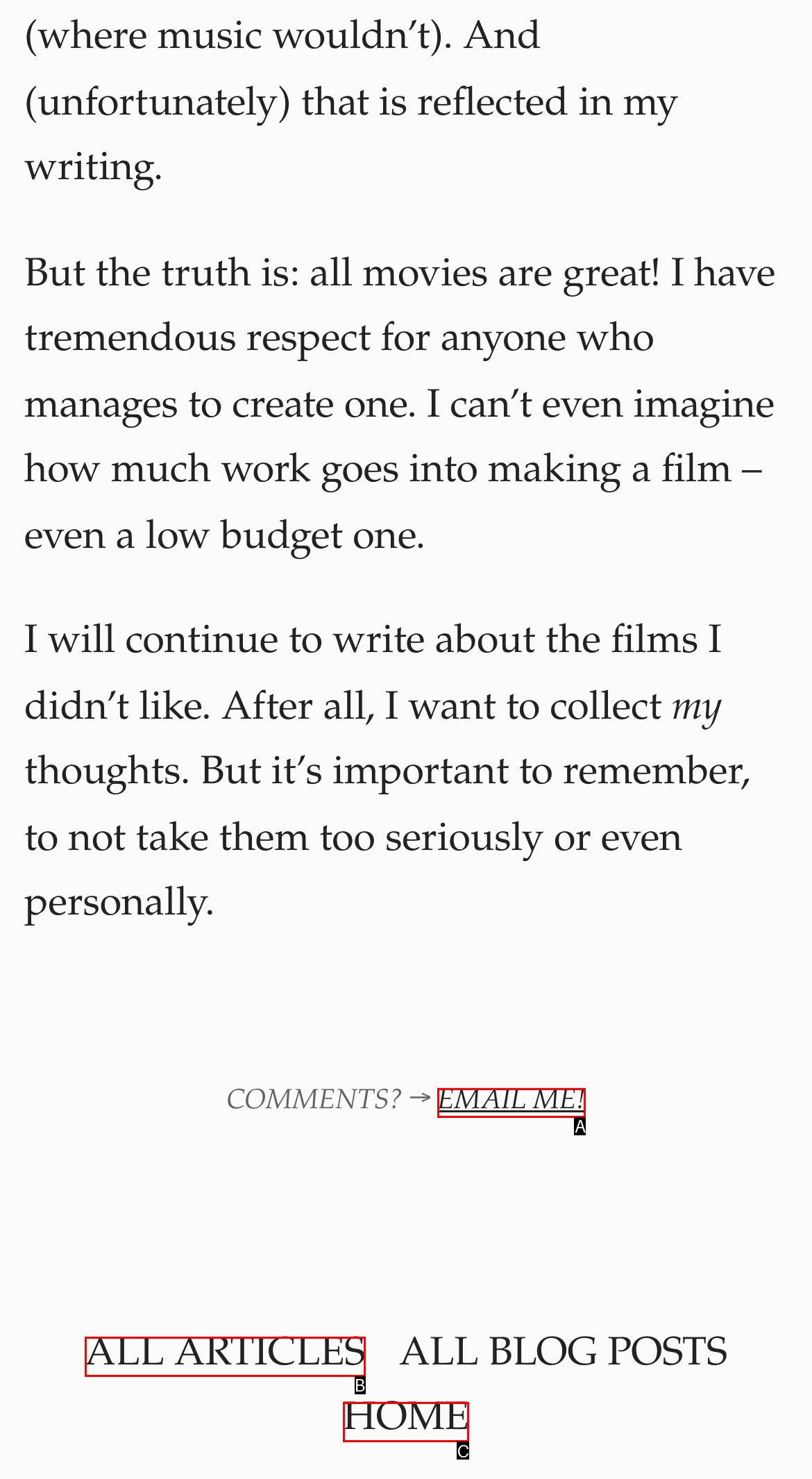Point out the option that best suits the description: Home
Indicate your answer with the letter of the selected choice.

C